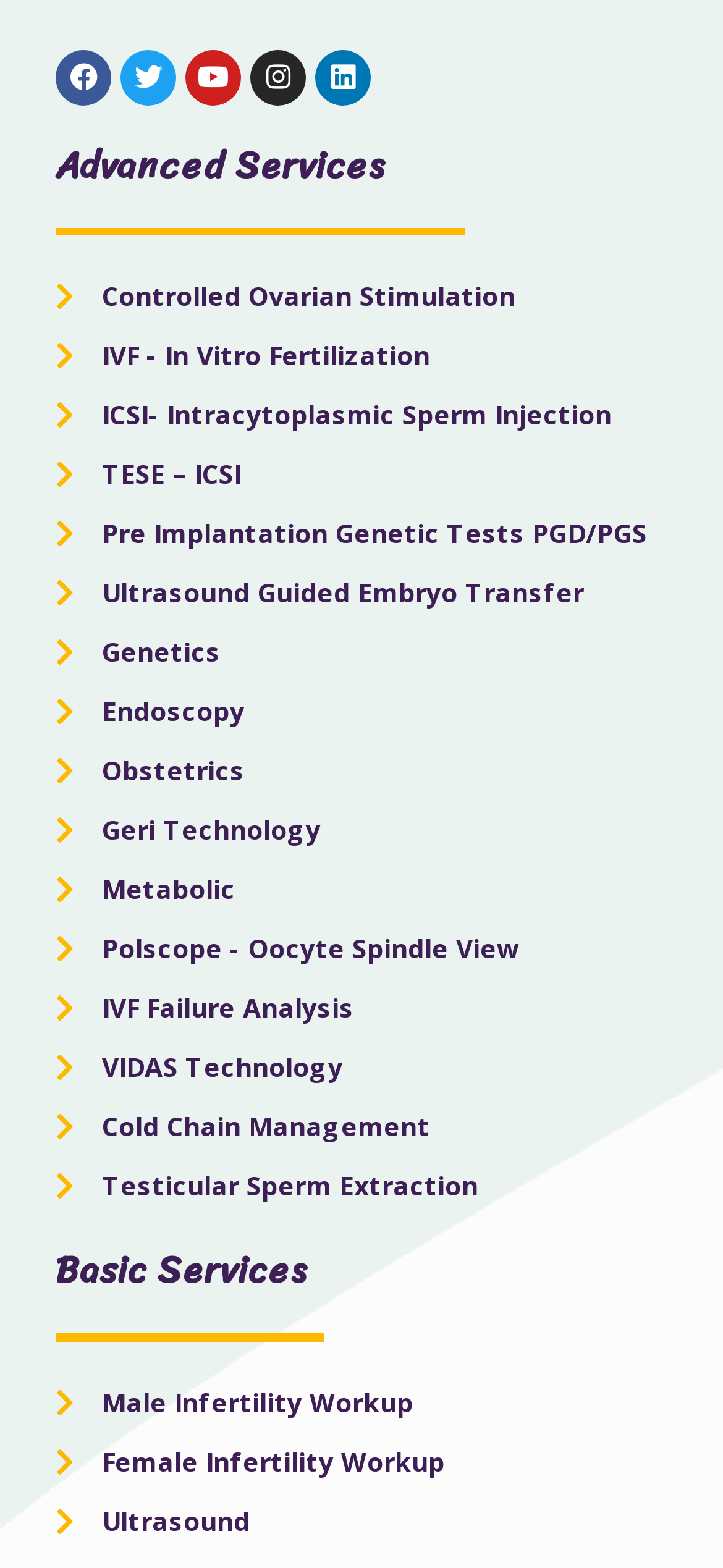What is the last advanced service listed?
Using the information from the image, answer the question thoroughly.

I looked at the list of advanced services on the webpage and found that the last service listed is Cold Chain Management, which is a link.